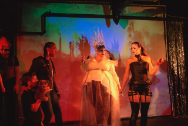Give a one-word or one-phrase response to the question: 
Where is the performance showcased?

Chicken Coop Theatre